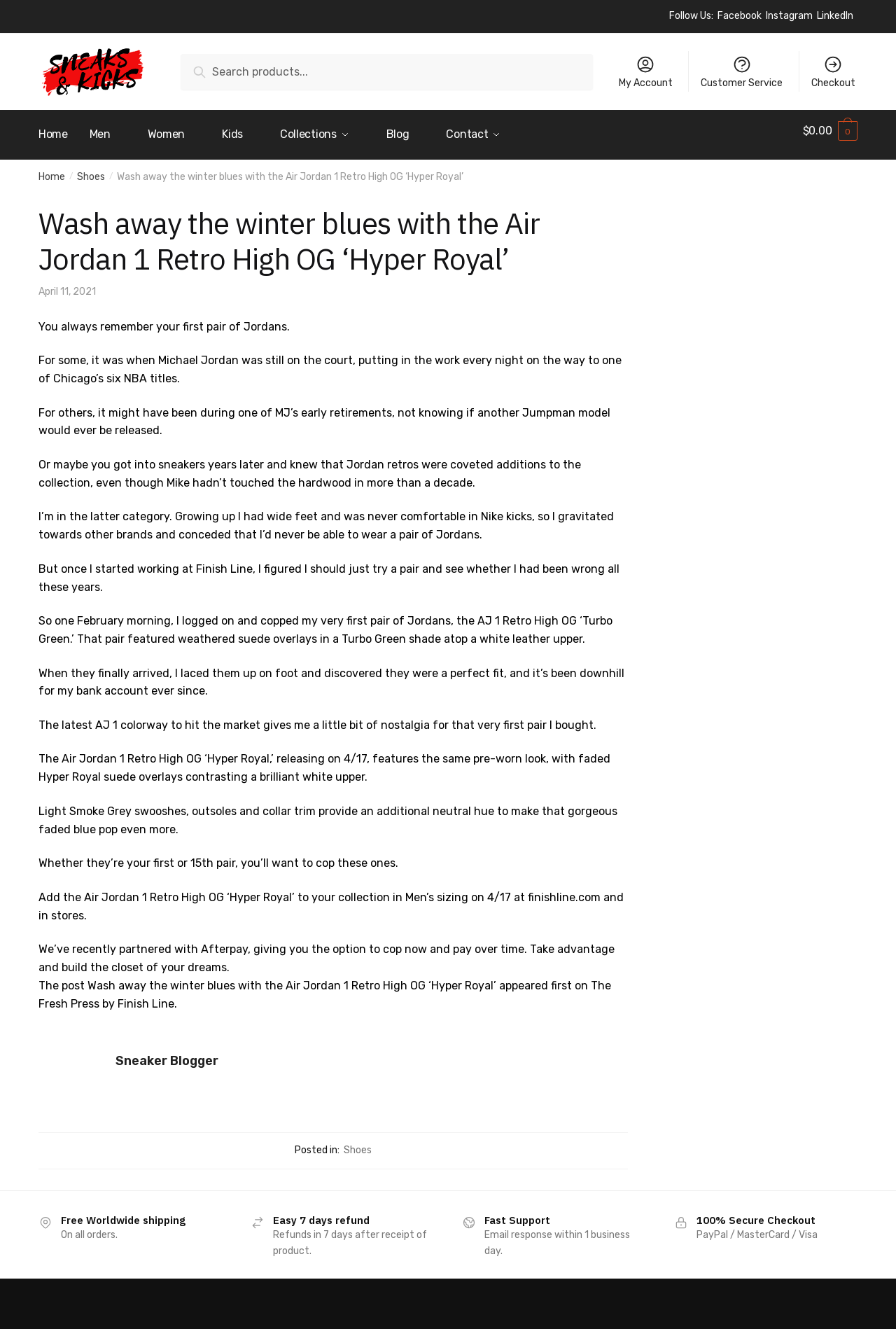Identify the bounding box coordinates of the specific part of the webpage to click to complete this instruction: "View the Air Jordan 1 Retro High OG ‘Hyper Royal’ blog post".

[0.043, 0.149, 0.701, 0.203]